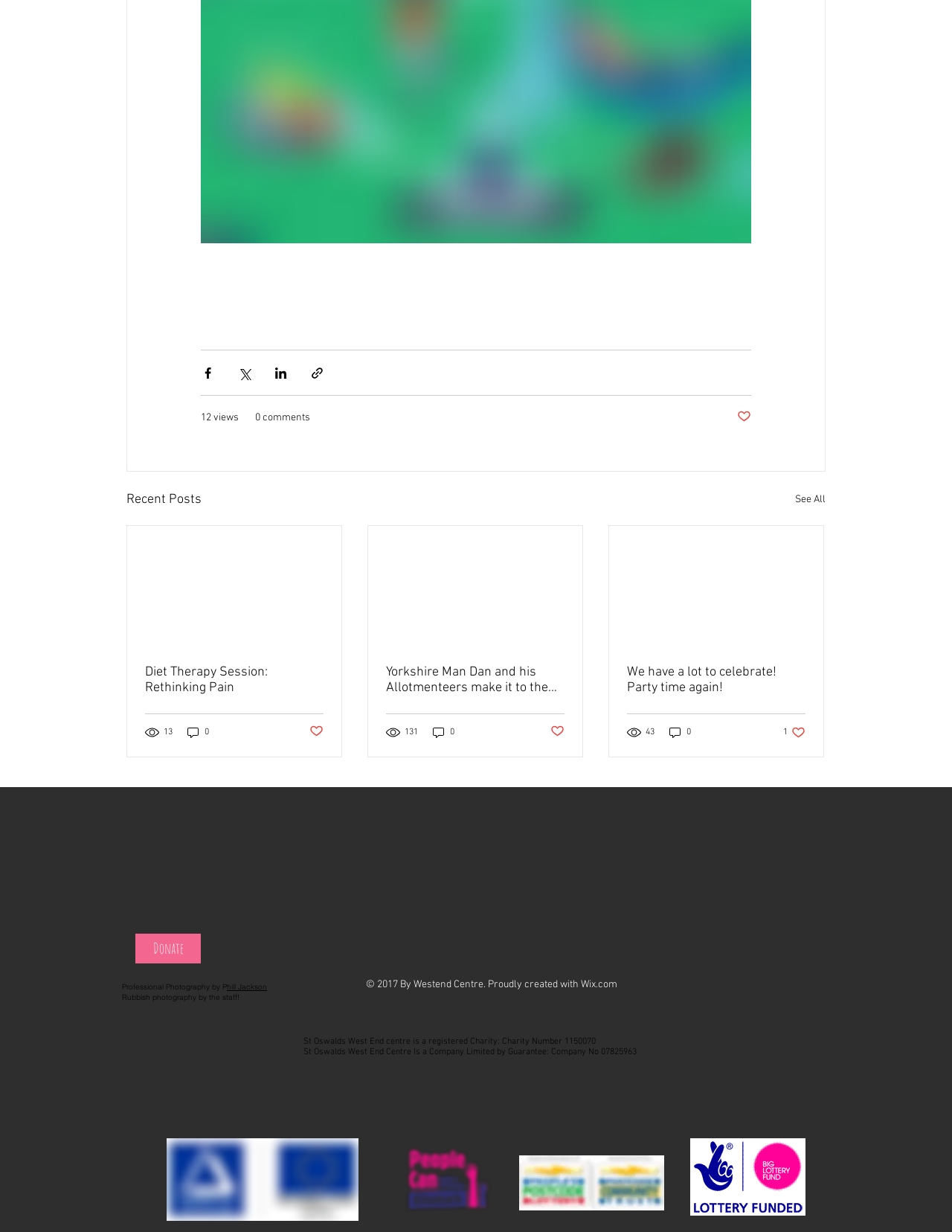Please provide a one-word or short phrase answer to the question:
How many views does the post 'Diet Therapy Session: Rethinking Pain' have?

13 views